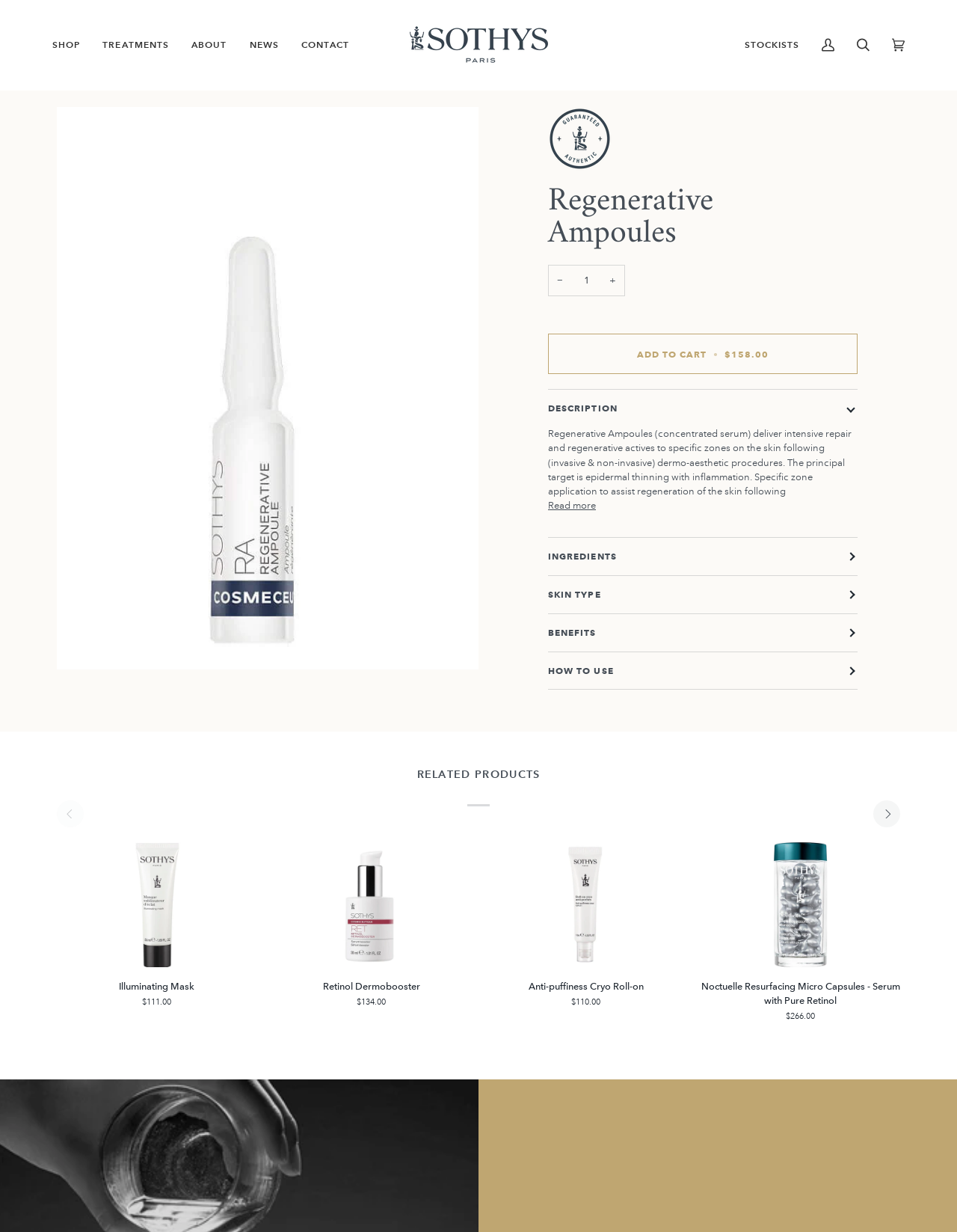Determine the bounding box coordinates of the section to be clicked to follow the instruction: "Read more about Regenerative Ampoules". The coordinates should be given as four float numbers between 0 and 1, formatted as [left, top, right, bottom].

[0.573, 0.405, 0.623, 0.417]